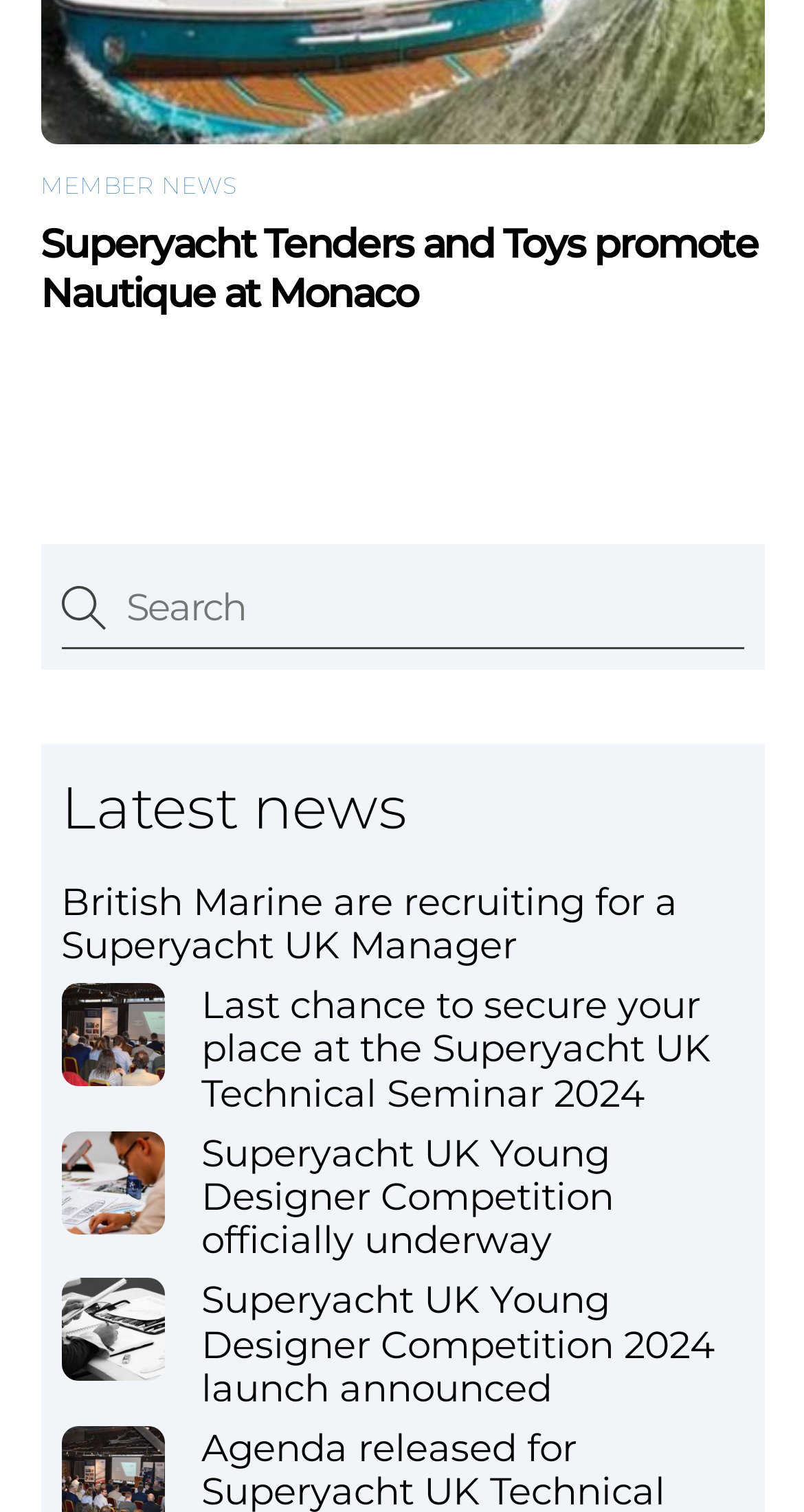Locate the bounding box coordinates of the item that should be clicked to fulfill the instruction: "Read about Nautique Superyacht Tender".

[0.05, 0.064, 0.95, 0.089]